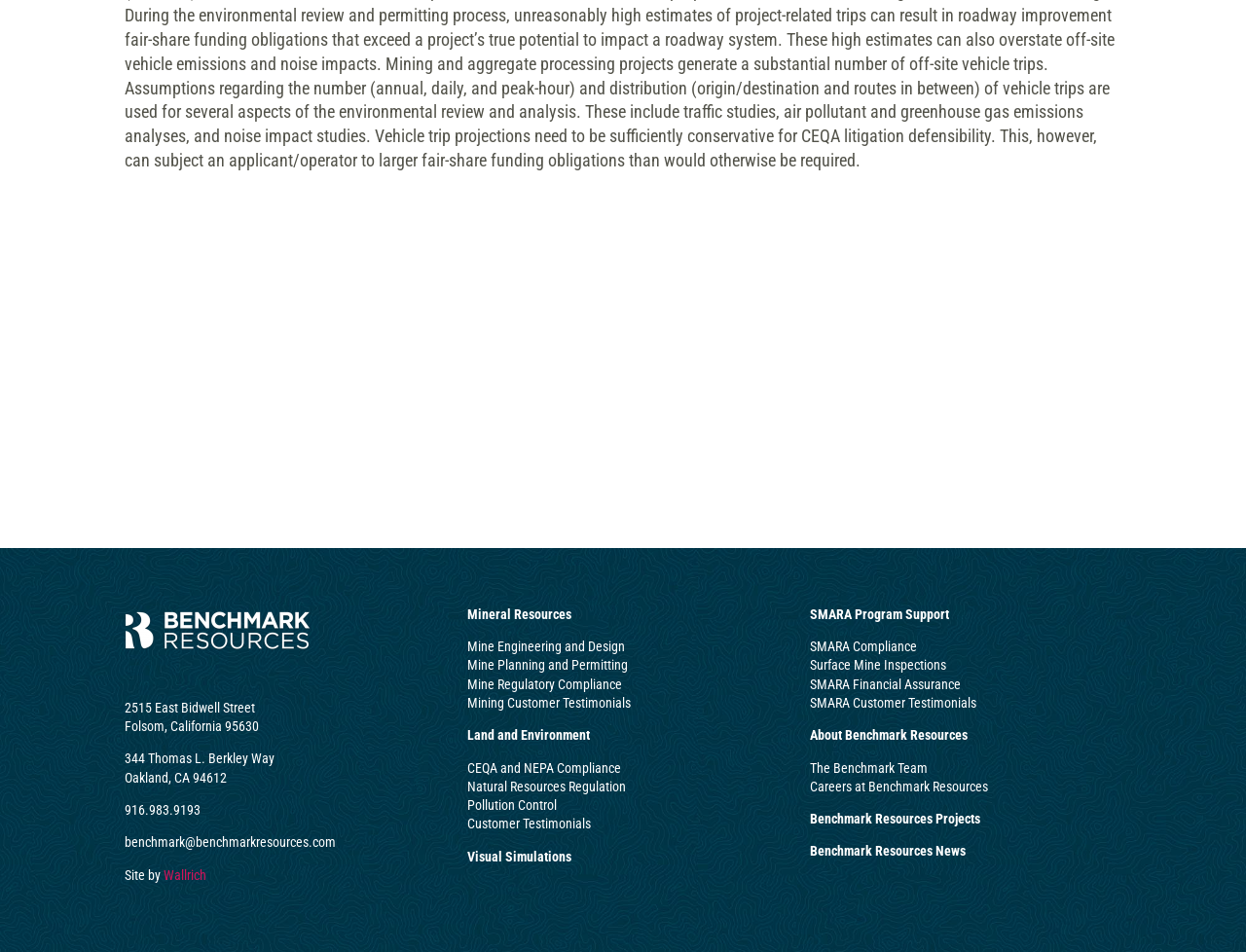Find the bounding box of the UI element described as follows: "SMARA Compliance".

[0.65, 0.671, 0.736, 0.687]